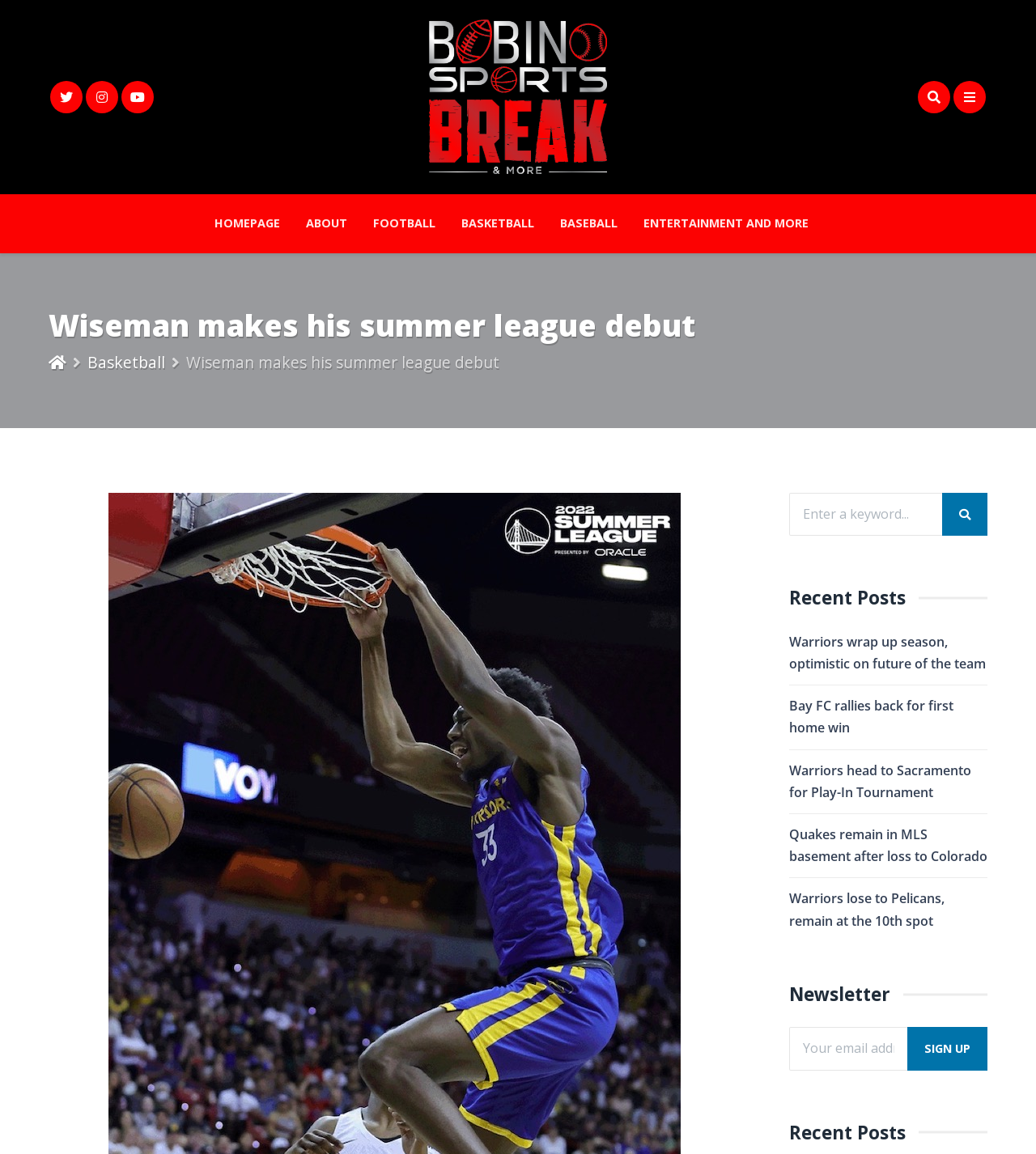Could you locate the bounding box coordinates for the section that should be clicked to accomplish this task: "Read the recent post 'Warriors wrap up season, optimistic on future of the team'".

[0.762, 0.548, 0.952, 0.583]